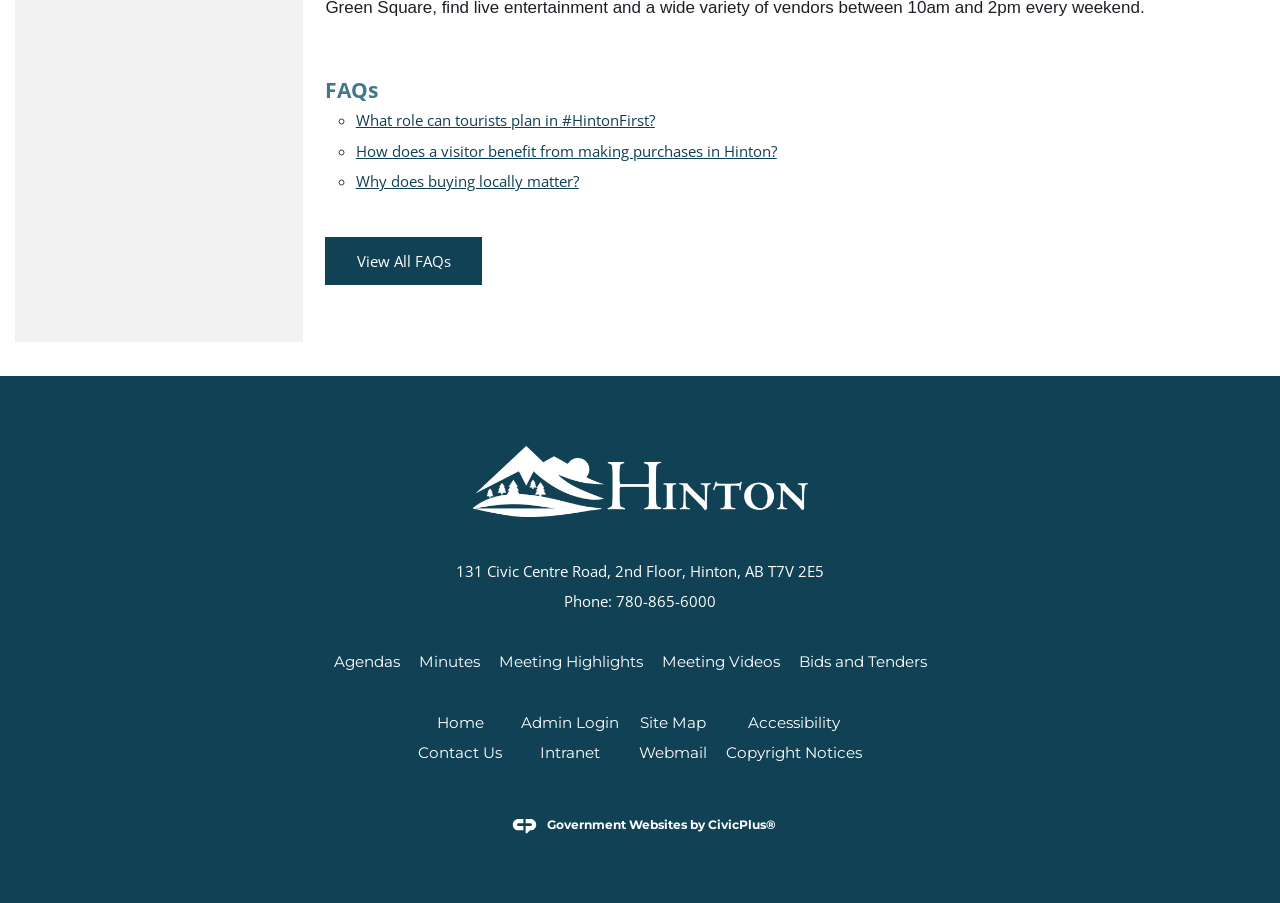What is the address of the Hinton civic center?
Using the image as a reference, answer the question with a short word or phrase.

131 Civic Centre Road, 2nd Floor, Hinton, AB T7V 2E5